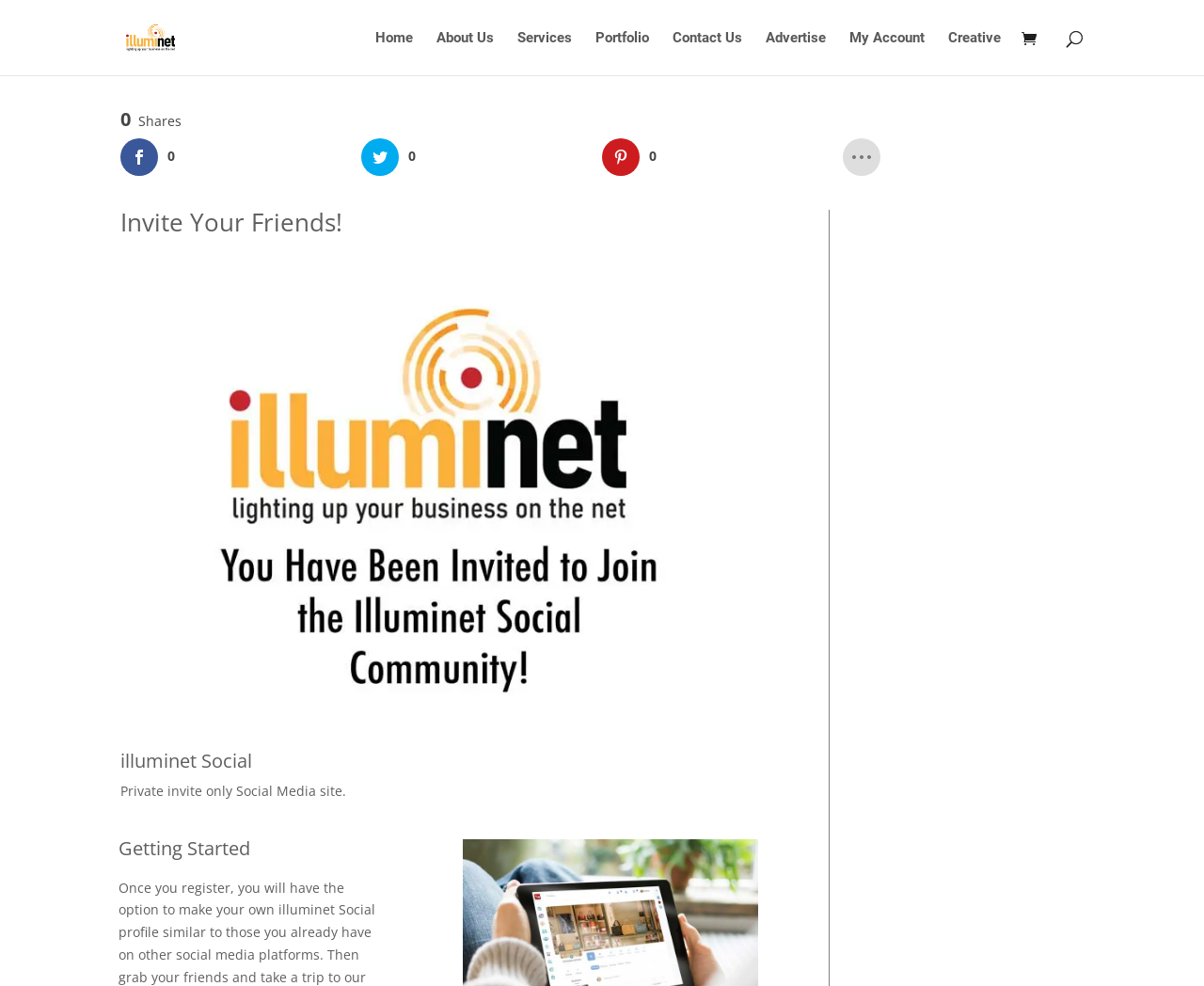Examine the image carefully and respond to the question with a detailed answer: 
How many links are there in the top navigation bar?

I counted the number of links in the top navigation bar by looking at the links 'Home', 'About Us', 'Services', 'Portfolio', 'Contact Us', 'Advertise', 'My Account', and 'Creative', which are located at the top of the page.